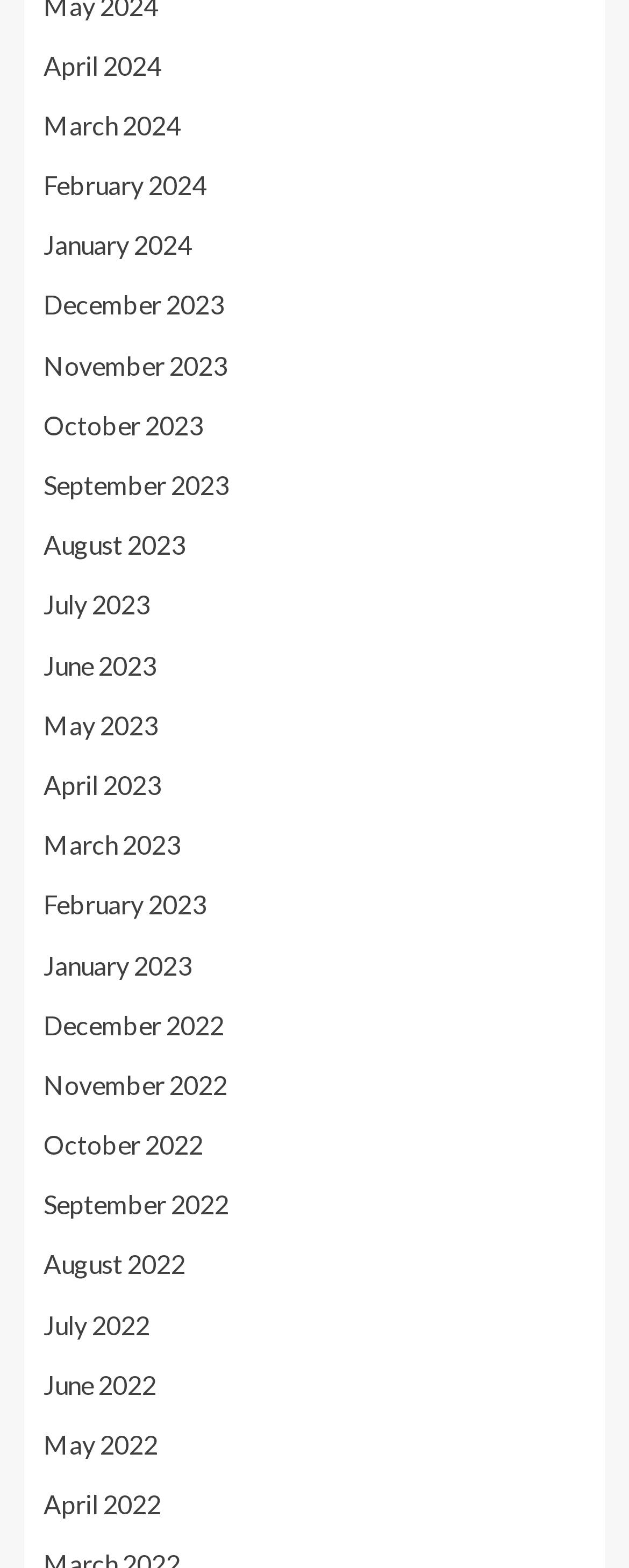Identify the coordinates of the bounding box for the element that must be clicked to accomplish the instruction: "go to March 2023".

[0.069, 0.529, 0.287, 0.548]